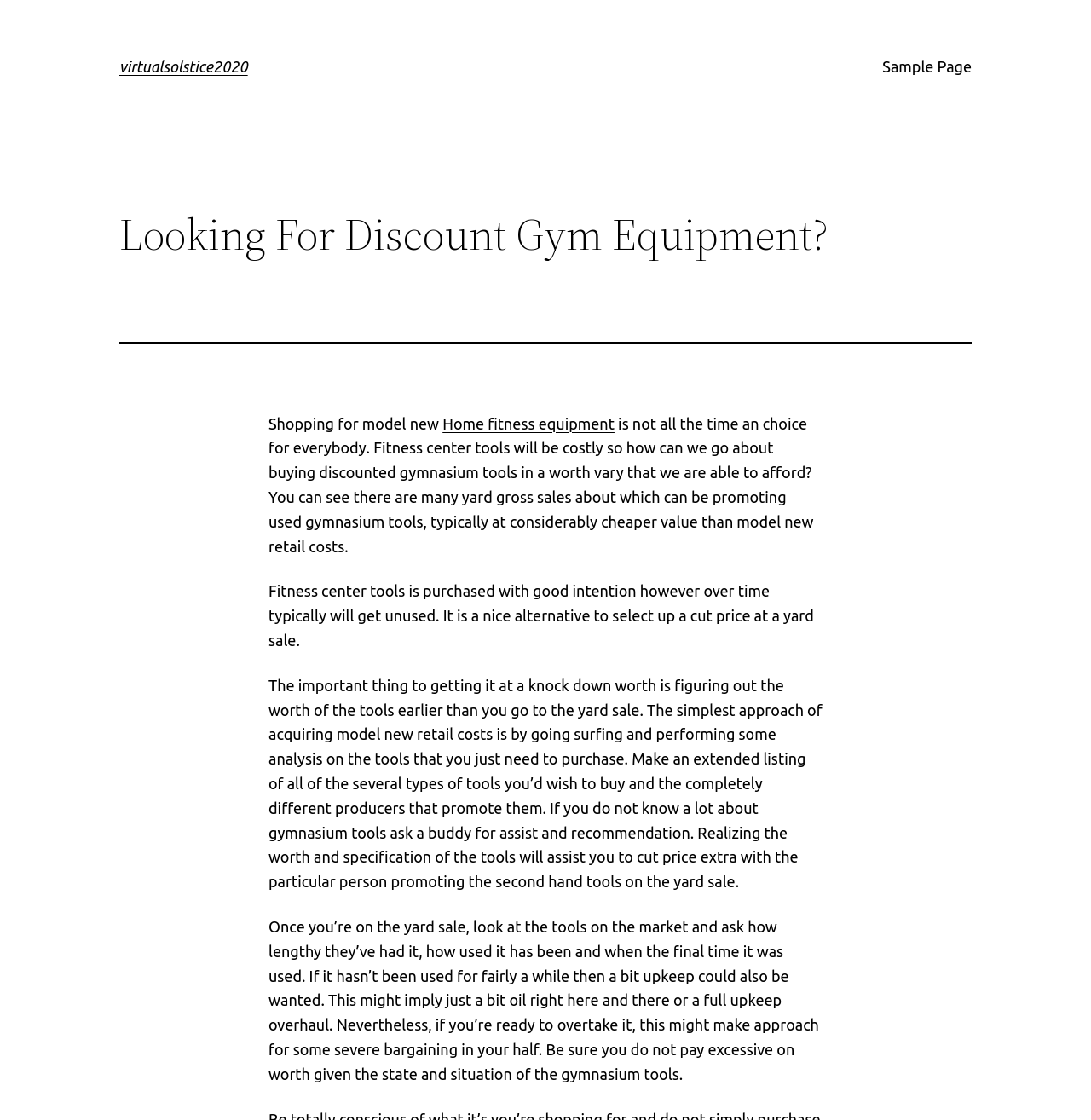Based on the image, please elaborate on the answer to the following question:
What is the purpose of researching gym equipment prices?

According to the webpage, researching gym equipment prices is important to know the value of the equipment before going to a yard sale, so that one can bargain effectively with the seller.